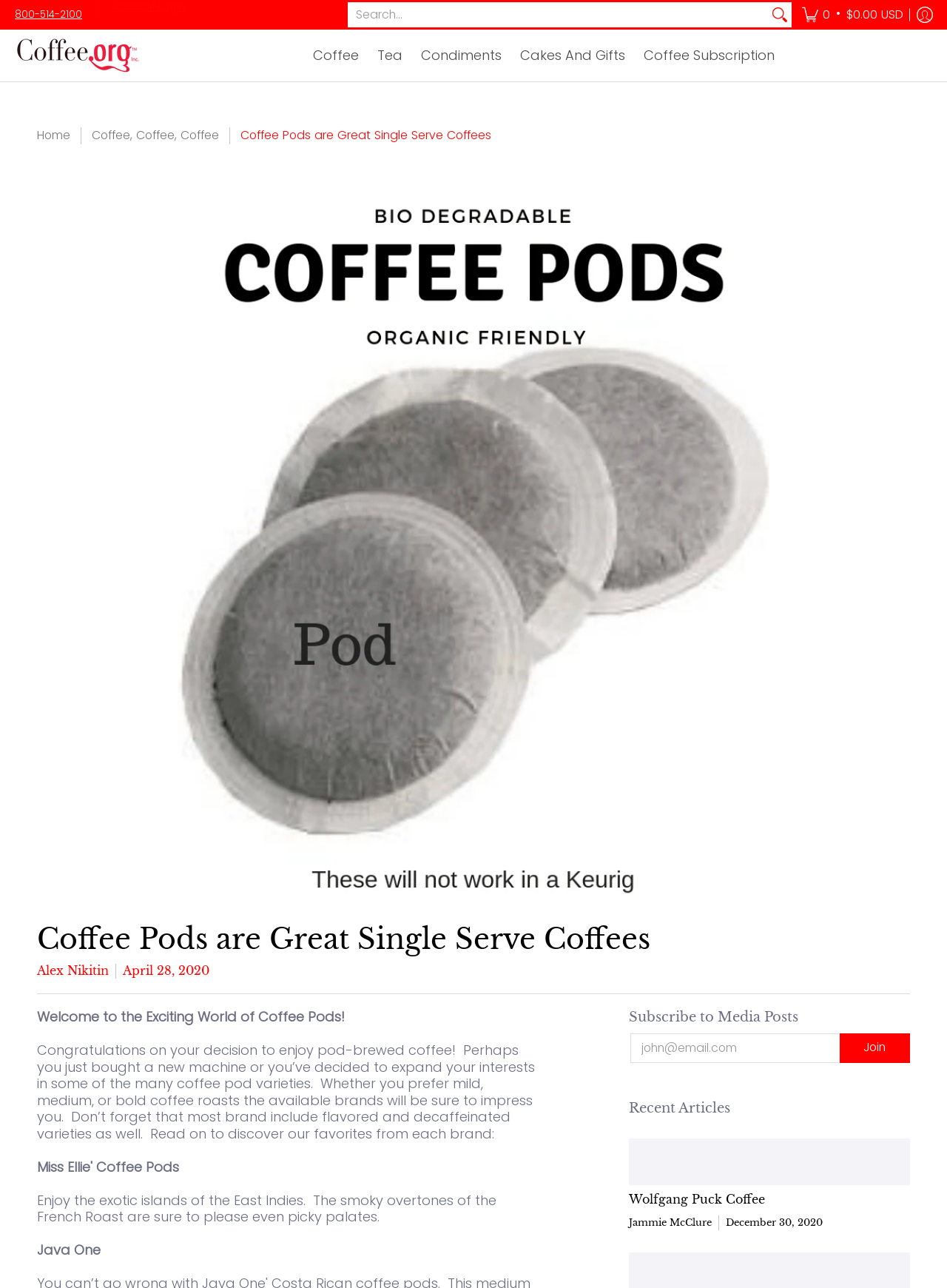Pinpoint the bounding box coordinates for the area that should be clicked to perform the following instruction: "Explore coffee options".

[0.323, 0.023, 0.387, 0.063]